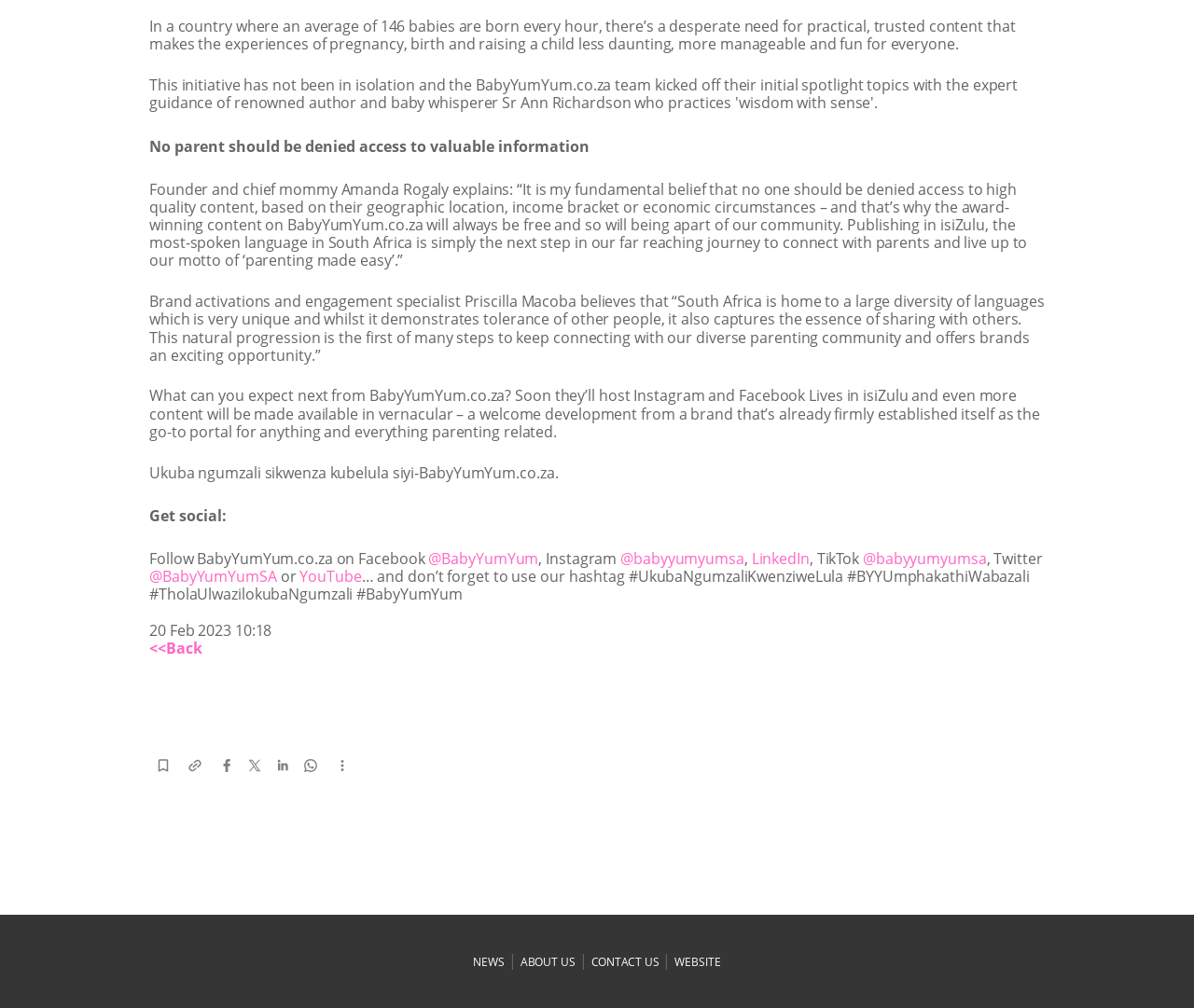Respond to the question below with a single word or phrase:
What is the main topic of this webpage?

Parenting